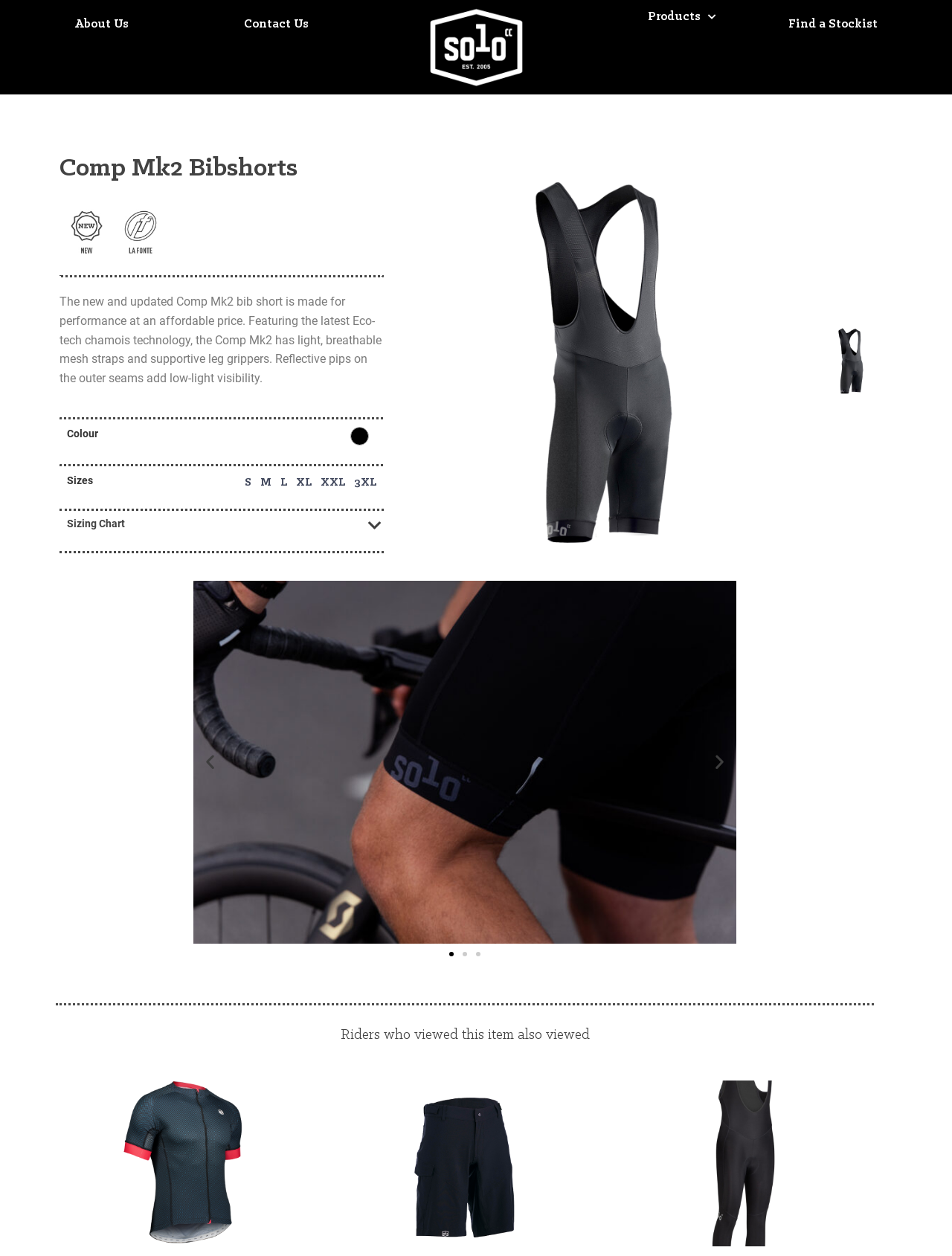Identify the bounding box coordinates for the UI element described as: "Find a Stockist". The coordinates should be provided as four floats between 0 and 1: [left, top, right, bottom].

[0.812, 0.006, 0.938, 0.033]